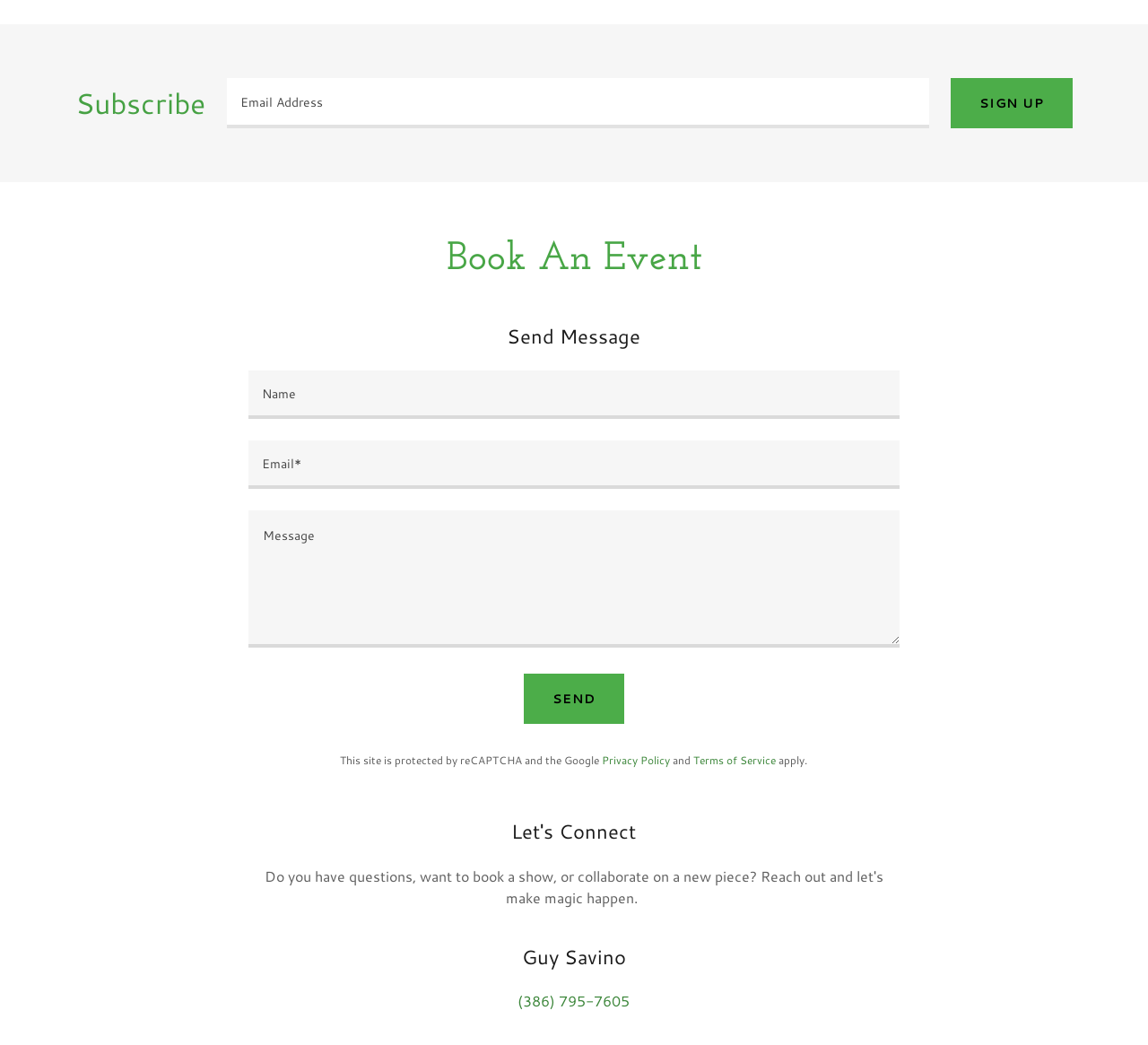Provide a brief response to the question using a single word or phrase: 
What is the protection used on this website?

reCAPTCHA